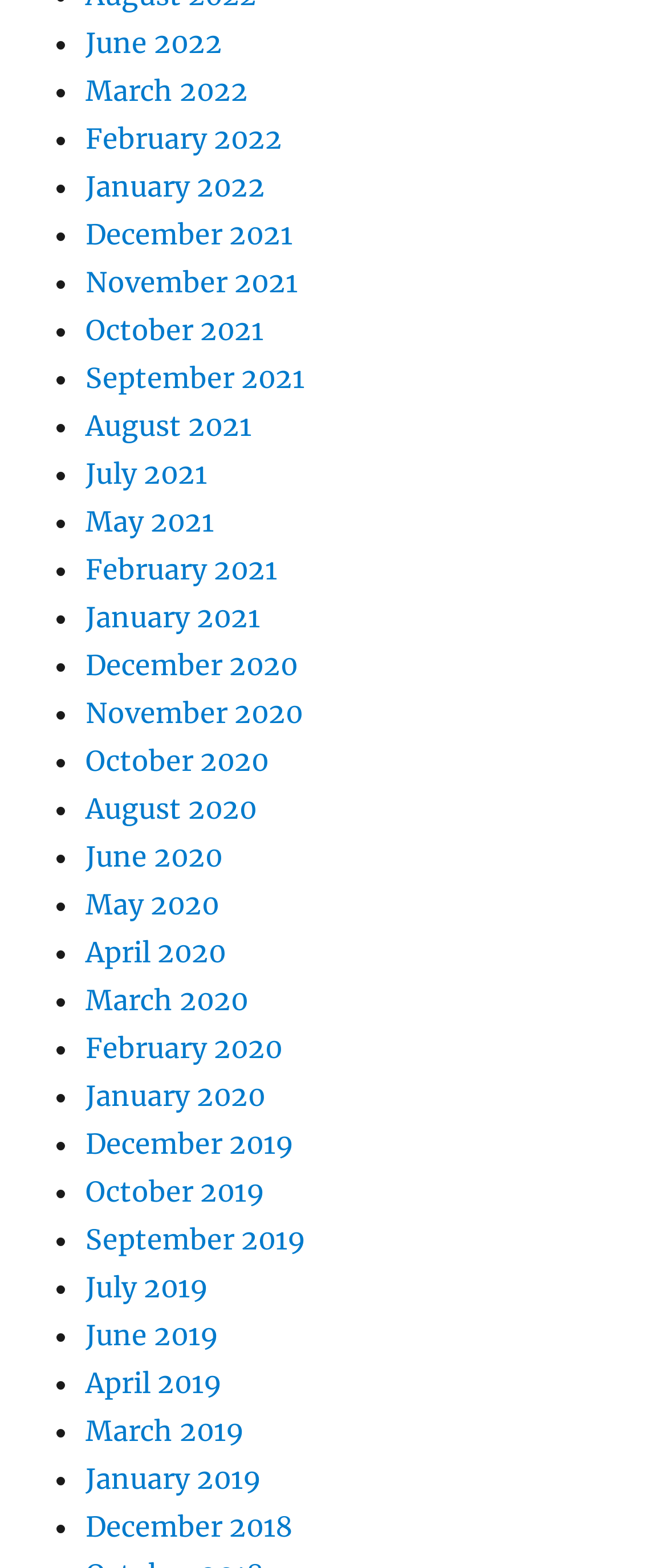Could you highlight the region that needs to be clicked to execute the instruction: "View December 2018"?

[0.128, 0.963, 0.438, 0.985]